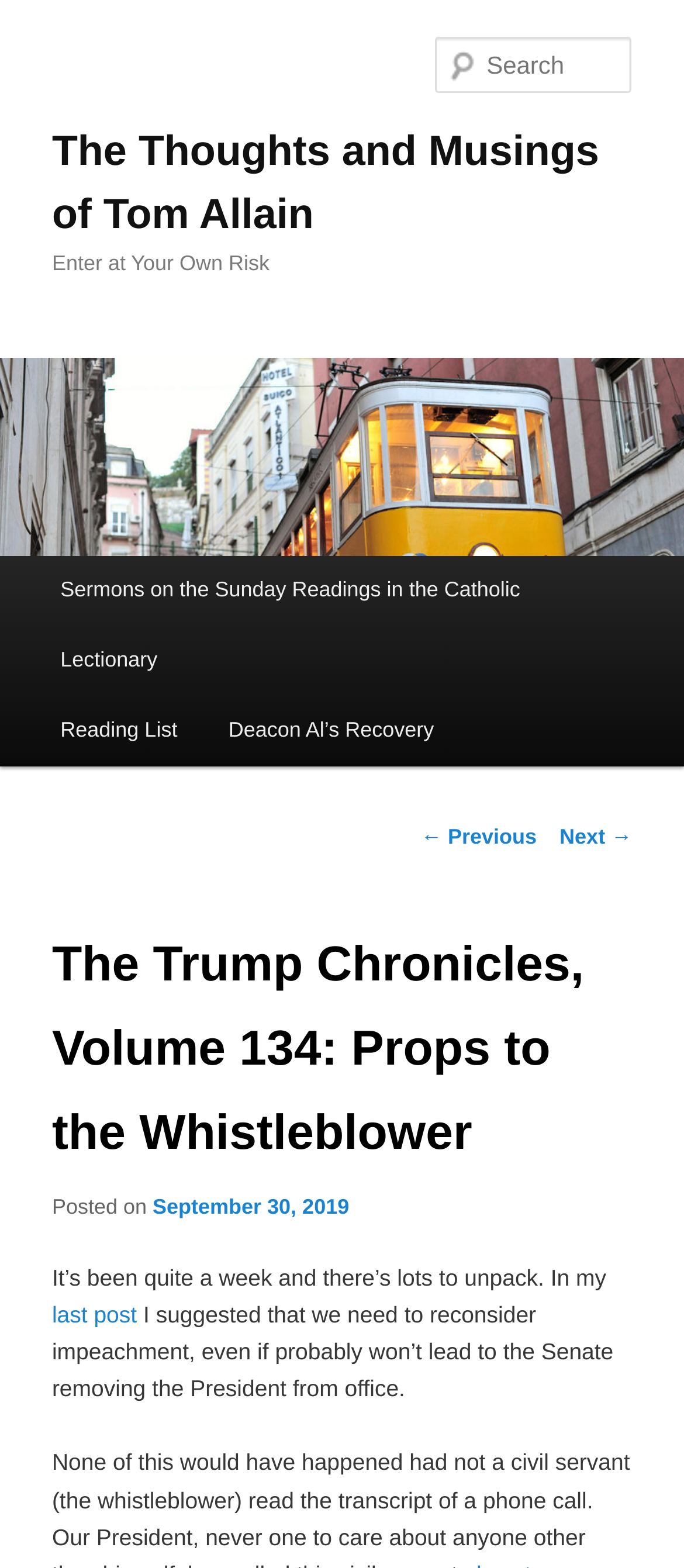Determine the bounding box coordinates of the target area to click to execute the following instruction: "read next post."

[0.818, 0.525, 0.924, 0.541]